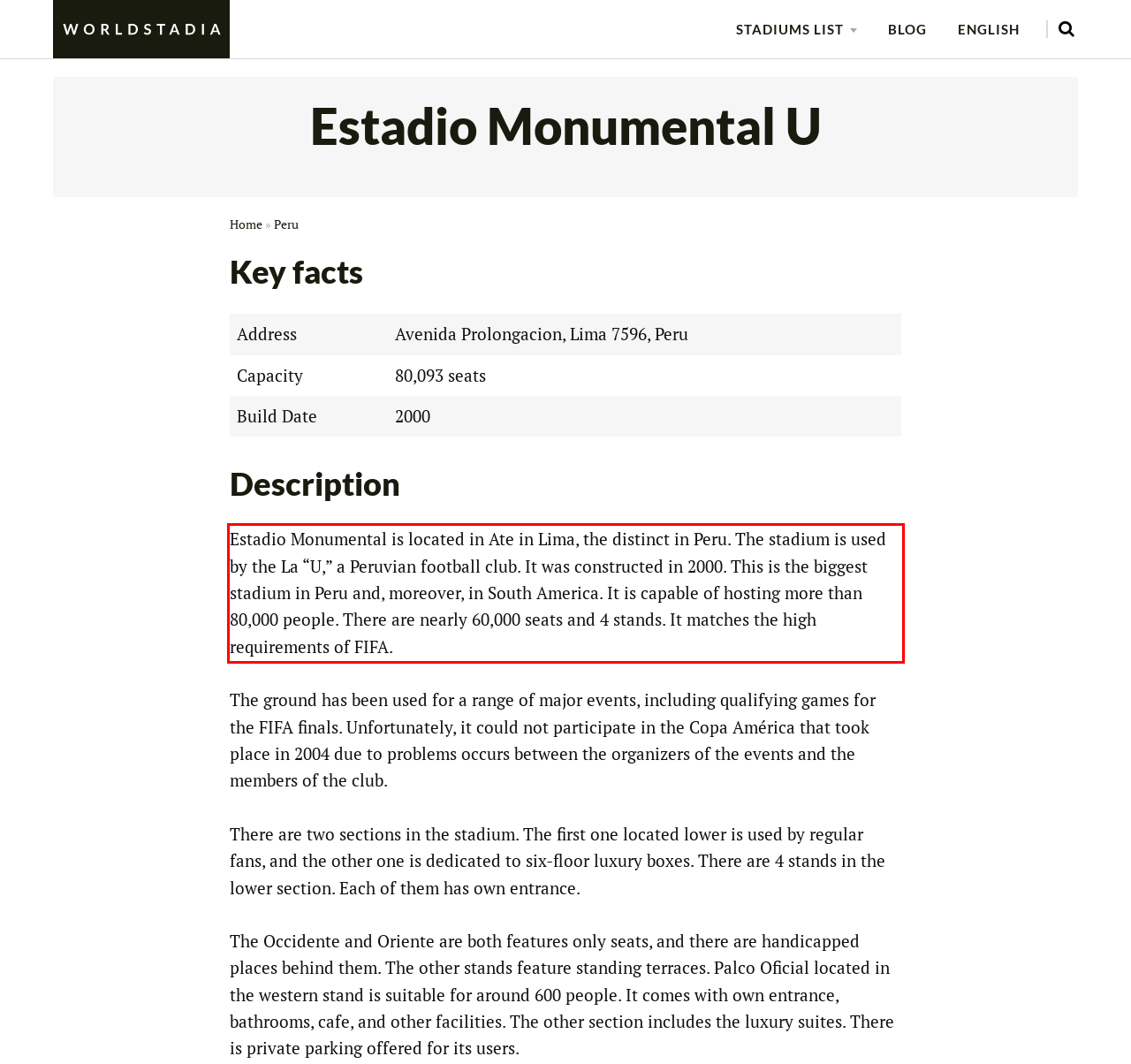Identify the red bounding box in the webpage screenshot and perform OCR to generate the text content enclosed.

Estadio Monumental is located in Ate in Lima, the distinct in Peru. The stadium is used by the La “U,” a Peruvian football club. It was constructed in 2000. This is the biggest stadium in Peru and, moreover, in South America. It is capable of hosting more than 80,000 people. There are nearly 60,000 seats and 4 stands. It matches the high requirements of FIFA.